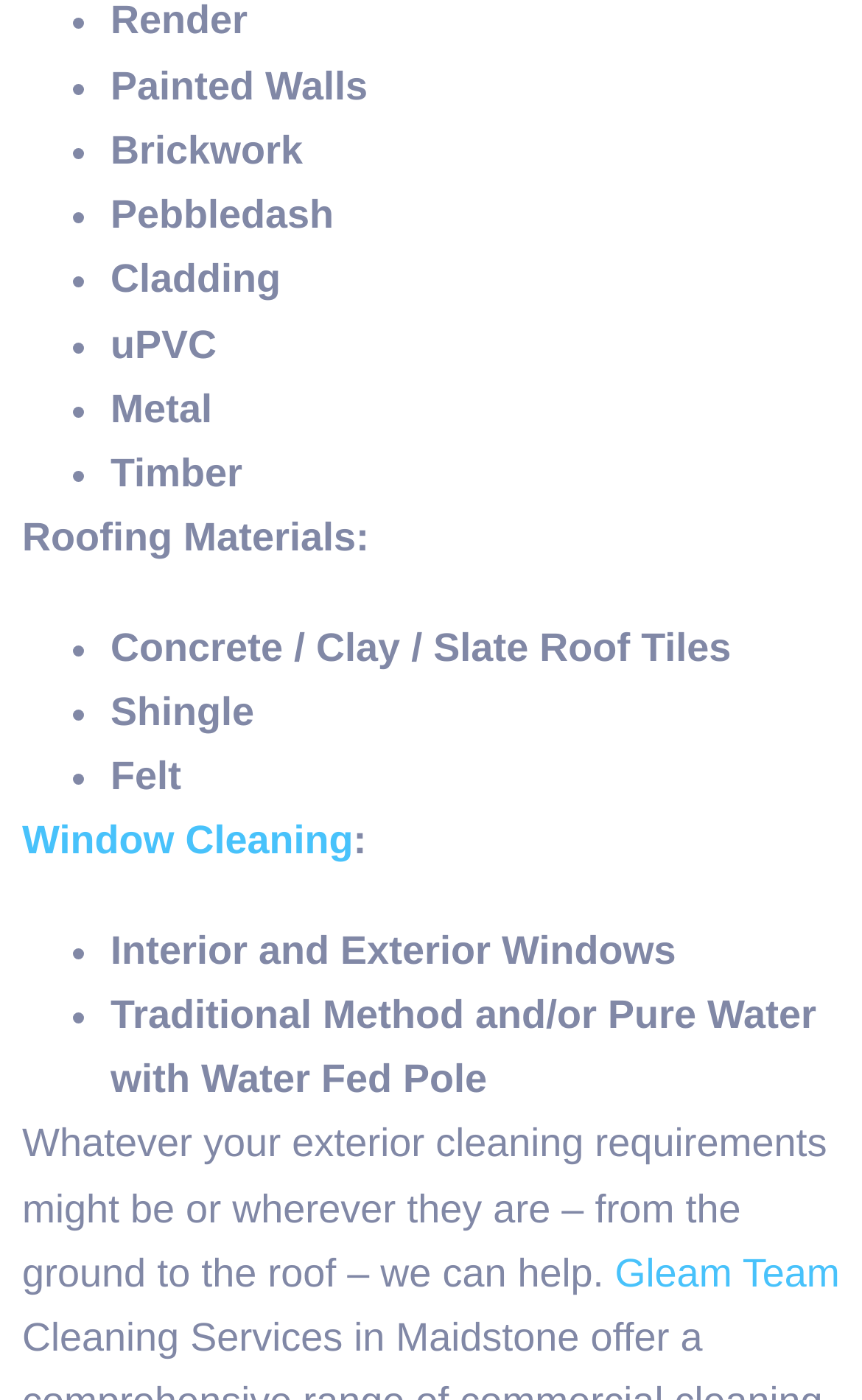What is the purpose of the company according to the webpage? Please answer the question using a single word or phrase based on the image.

Exterior cleaning services